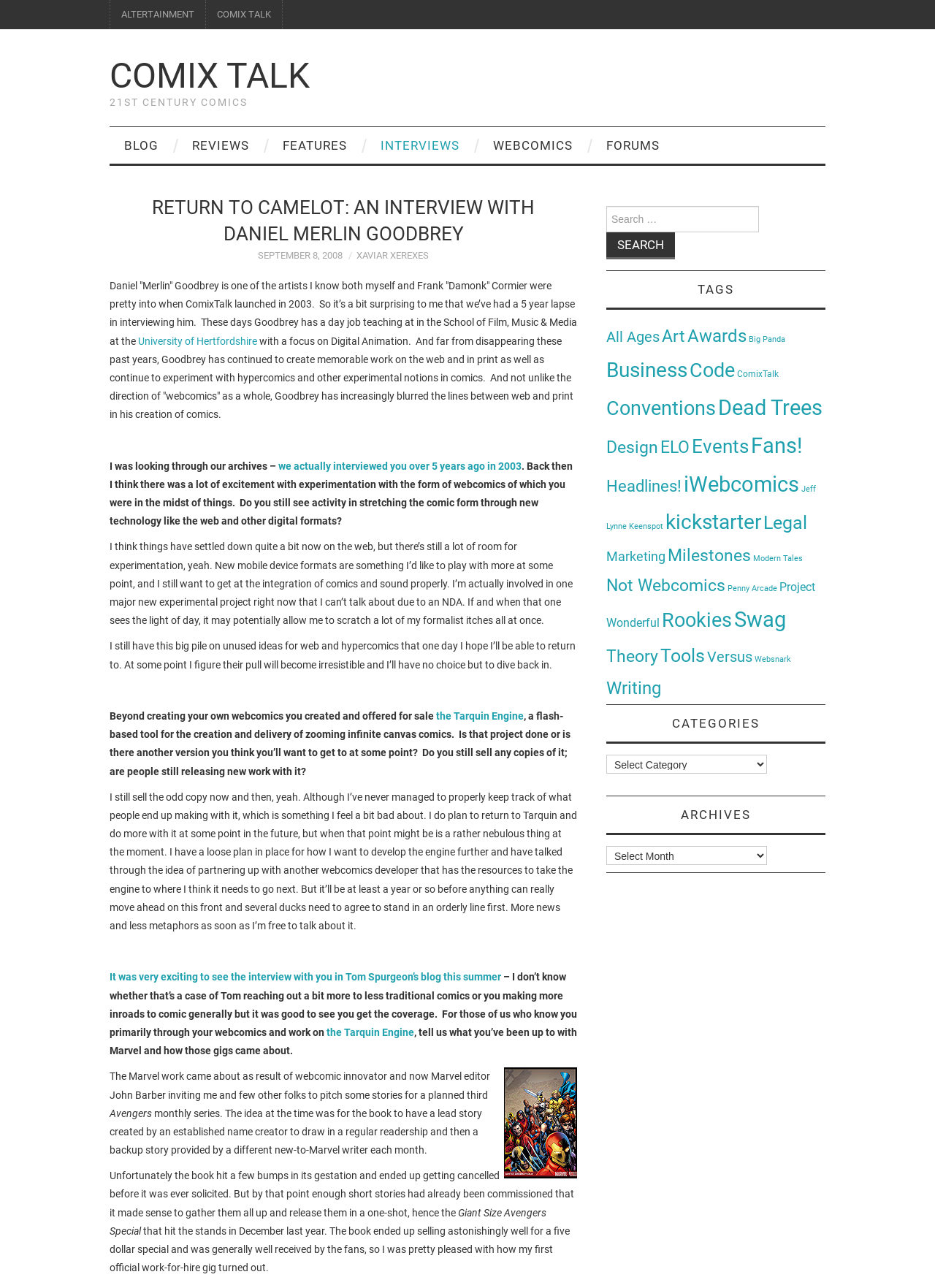Provide the bounding box for the UI element matching this description: "University of Hertfordshire".

[0.148, 0.26, 0.275, 0.269]